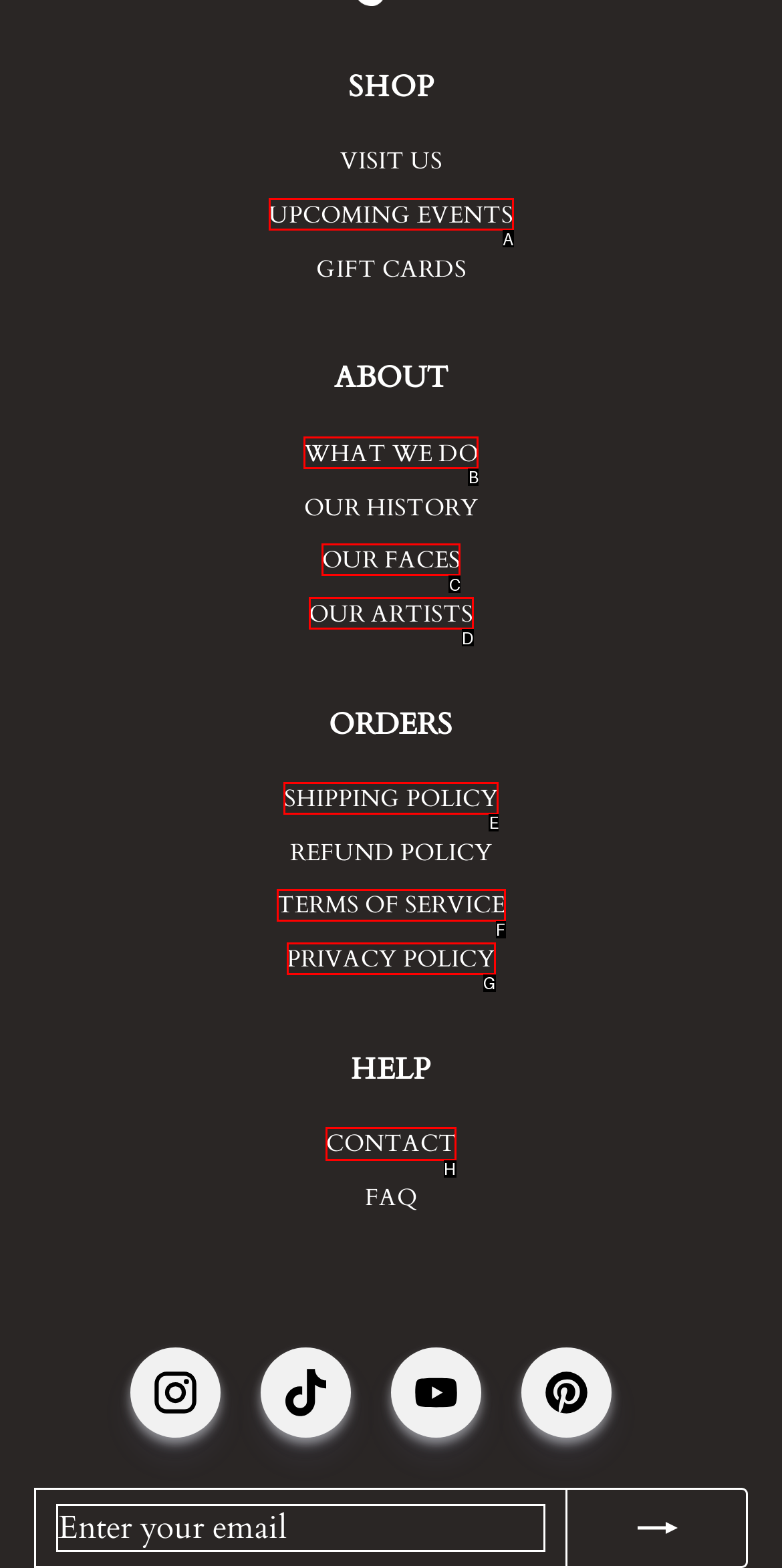Choose the HTML element that should be clicked to achieve this task: contact us
Respond with the letter of the correct choice.

H